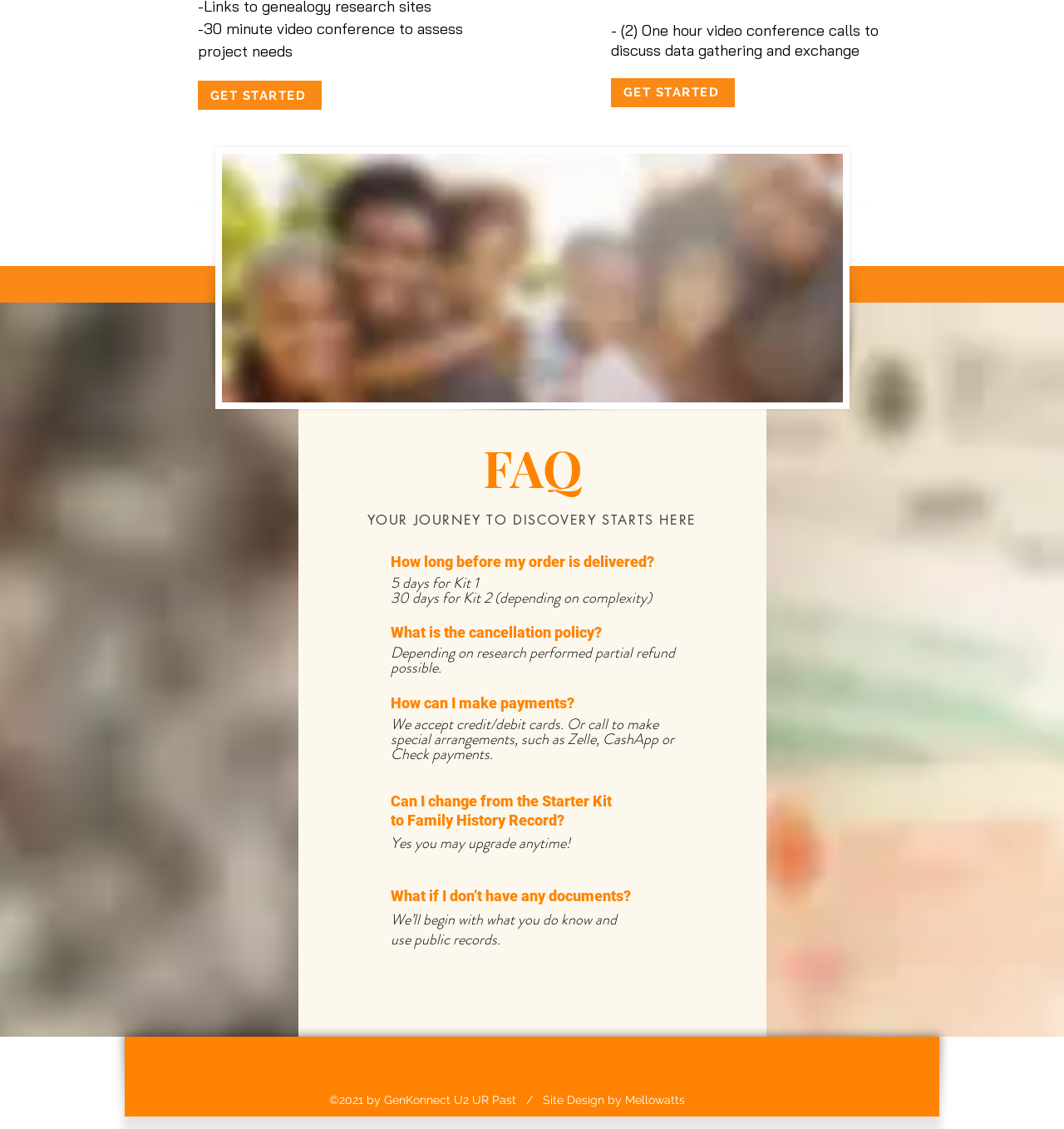Answer in one word or a short phrase: 
What is the cancellation policy?

Partial refund possible